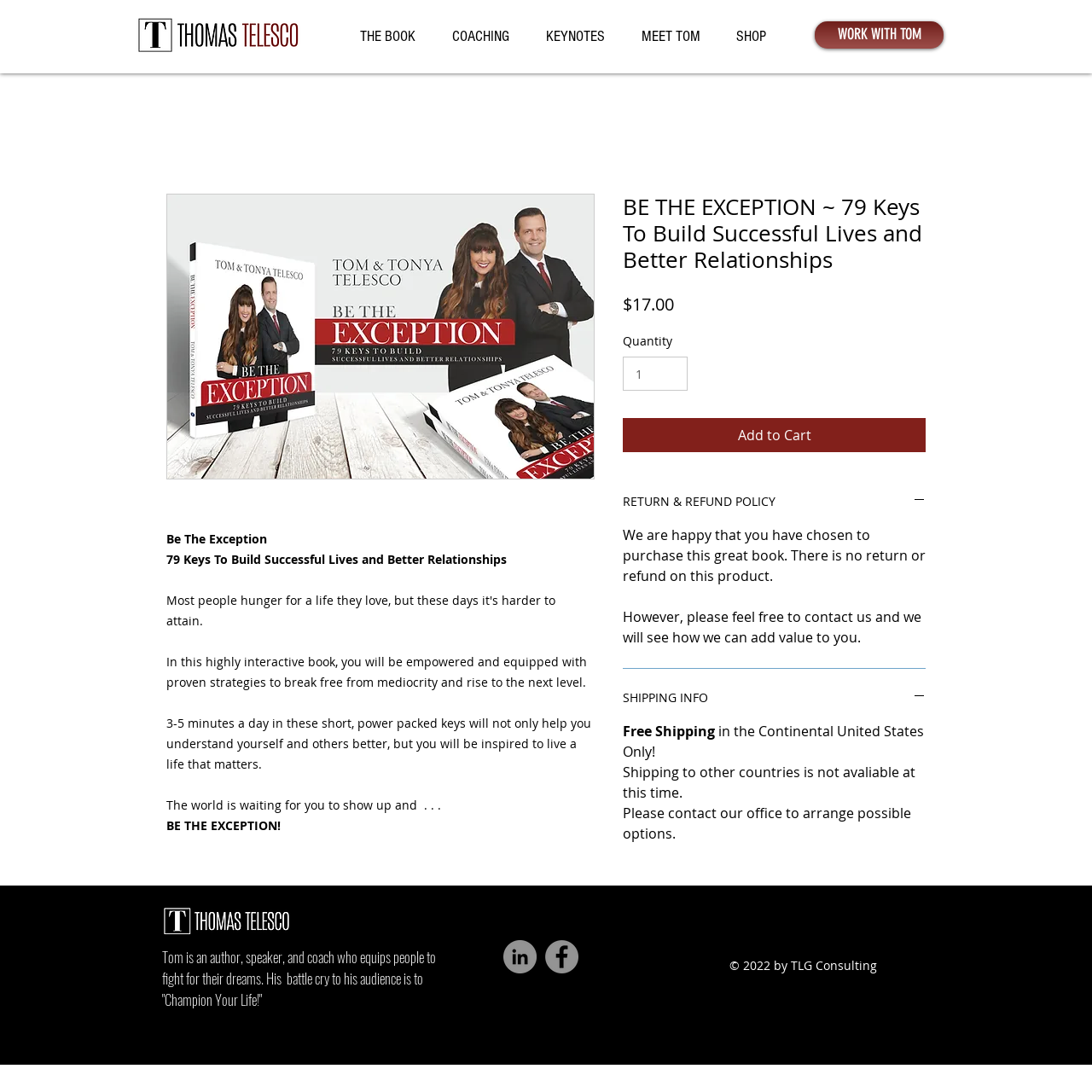Provide a thorough description of the webpage's content and layout.

This webpage is about "Be The Exception", a book that offers 79 keys to build successful lives and better relationships. At the top left corner, there is a small image of a book cover. Below it, there is a navigation menu with five links: "THE BOOK", "COACHING", "KEYNOTES", "MEET TOM", and "SHOP". 

On the right side, there is a call-to-action link "WORK WITH TOM". The main content of the page is an article that describes the book. It starts with a heading "BE THE EXCEPTION ~ 79 Keys To Build Successful Lives and Better Relationships" and an image of the book cover. 

Below the image, there are several paragraphs of text that introduce the book and its benefits. The text explains that the book provides proven strategies to break free from mediocrity and rise to the next level, and that it will help readers understand themselves and others better. 

On the right side of the text, there is a section with a heading "BE THE EXCEPTION ~ 79 Keys To Build Successful Lives and Better Relationships" and a price of $17.00. Below the price, there are fields to select the quantity and an "Add to Cart" button. 

There are also two expandable sections: "RETURN & REFUND POLICY" and "SHIPPING INFO". The "RETURN & REFUND POLICY" section explains that there is no return or refund on the product, but customers can contact the seller to add value. The "SHIPPING INFO" section explains that there is free shipping in the Continental United States, but shipping to other countries is not available.

At the bottom of the page, there is a section with an image of Tom, the author, and a brief description of him as an author, speaker, and coach. There are also social media links and a copyright notice.